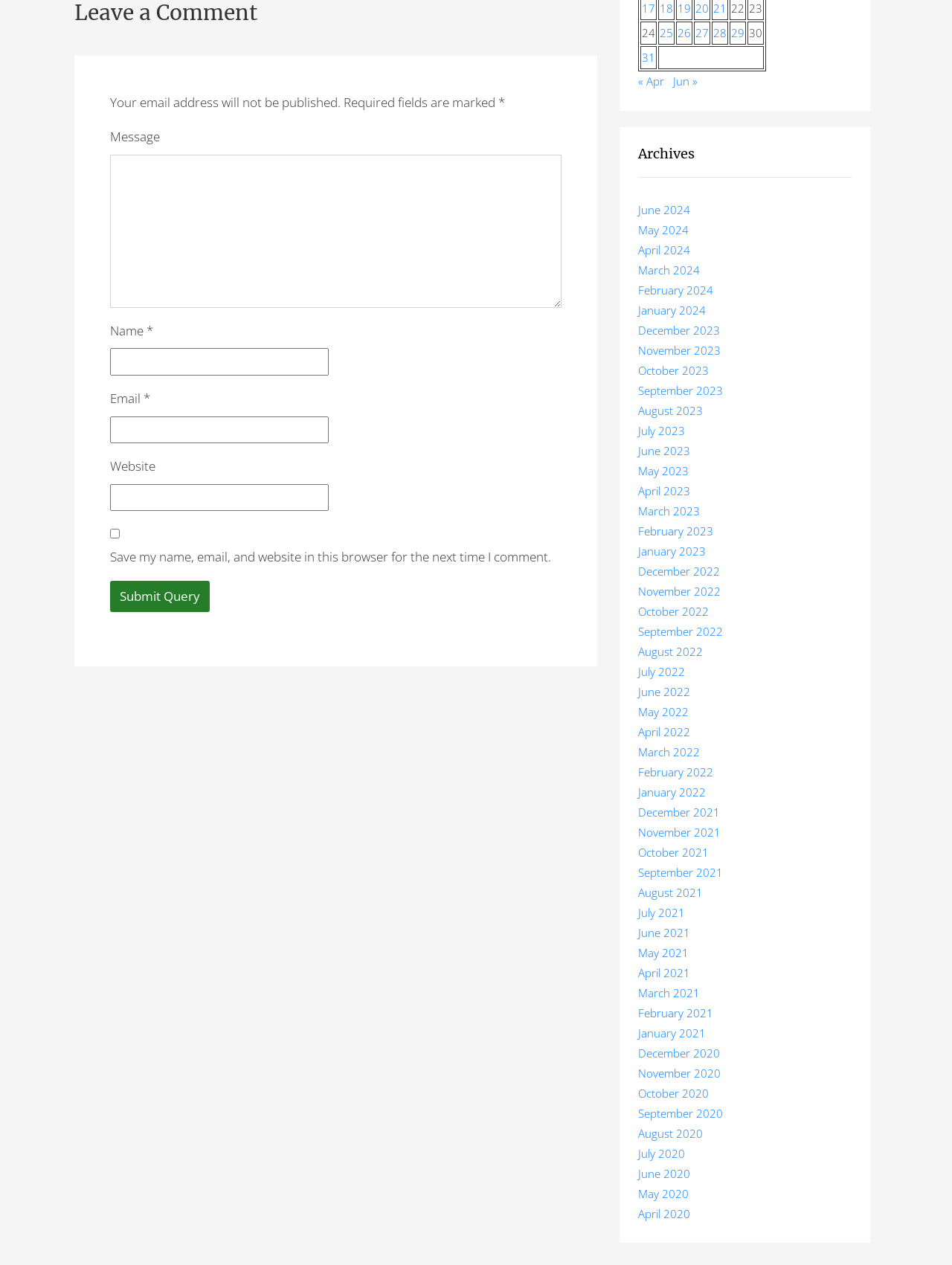Given the description: "parent_node: Name * name="author"", determine the bounding box coordinates of the UI element. The coordinates should be formatted as four float numbers between 0 and 1, [left, top, right, bottom].

[0.116, 0.275, 0.345, 0.297]